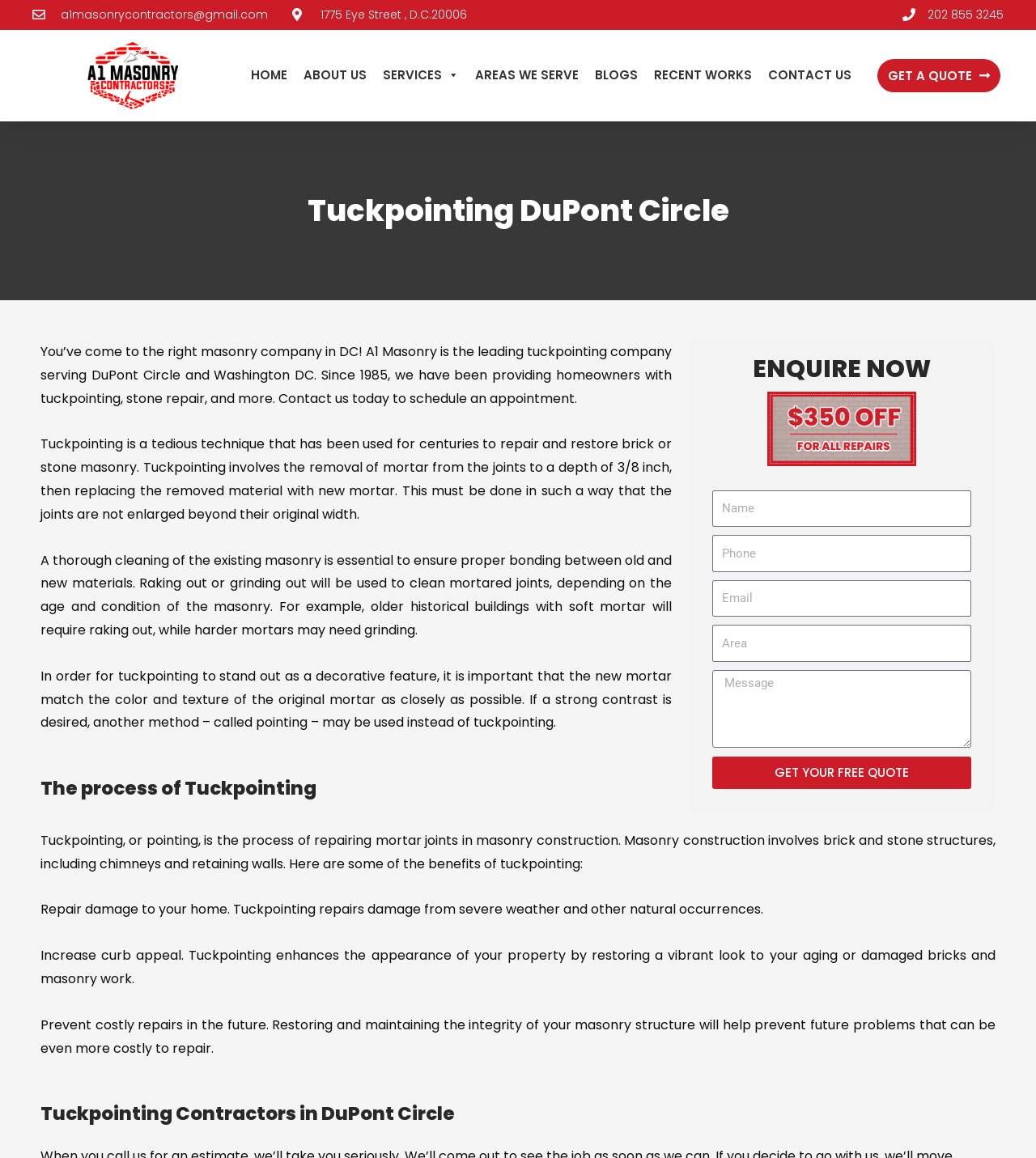Find the bounding box coordinates for the HTML element specified by: "Recent Works".

[0.624, 0.051, 0.734, 0.079]